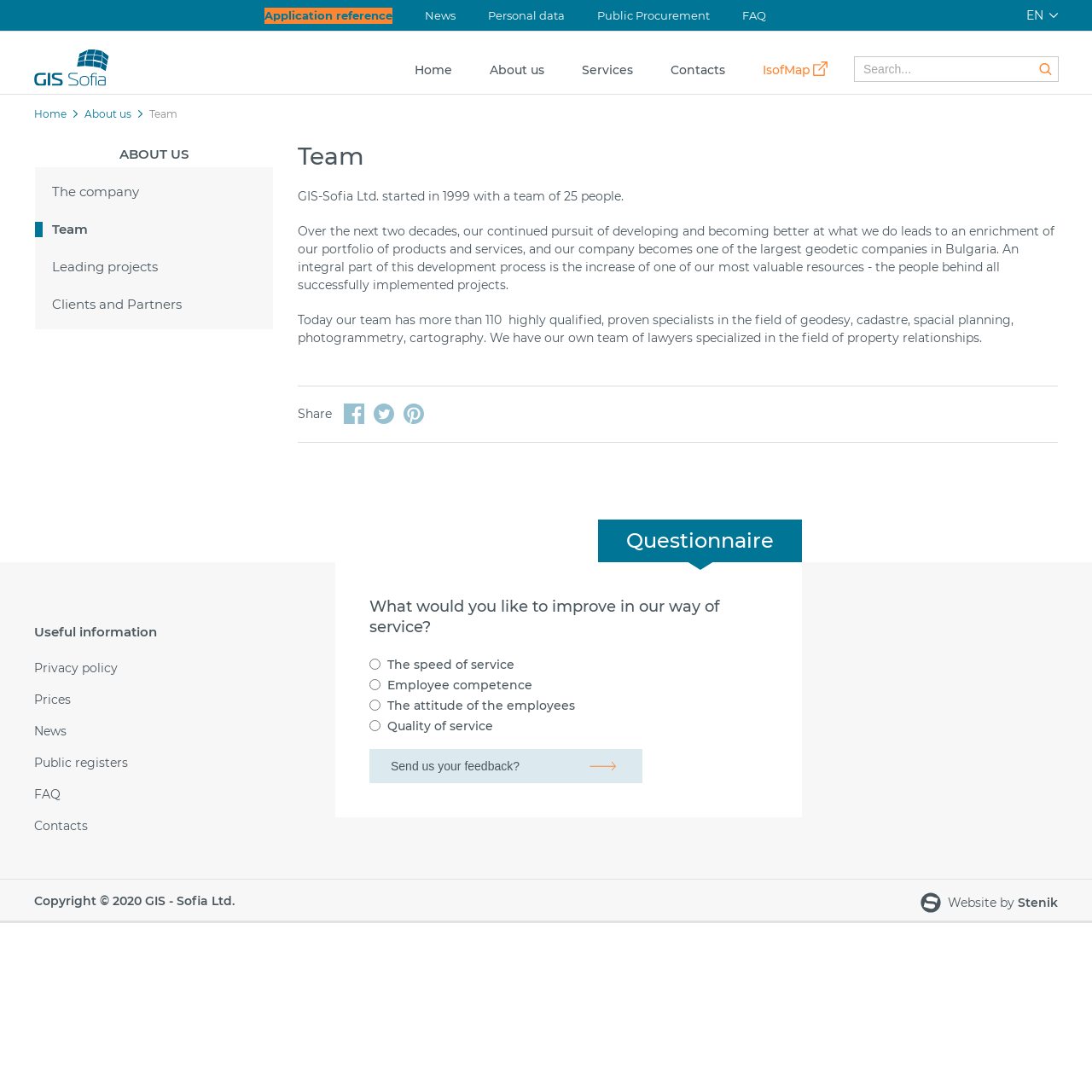What is the link at the bottom of the webpage?
Provide a thorough and detailed answer to the question.

At the bottom of the webpage, there is a link that says 'Website by Stenik', which suggests that Stenik is the company or individual responsible for designing and developing the website.